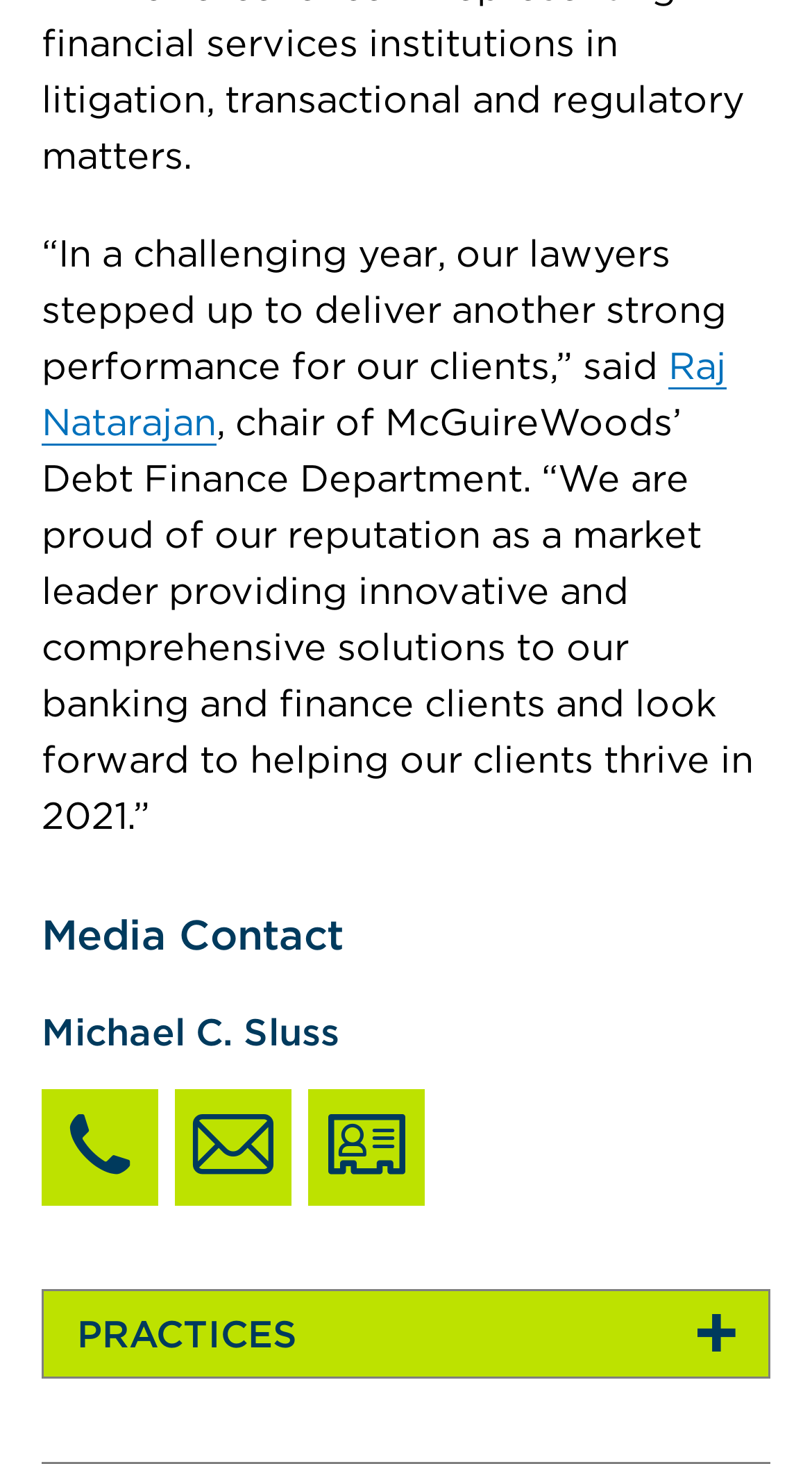Extract the bounding box coordinates for the UI element described by the text: "aria-label="Download Michael C. Sluss vCard"". The coordinates should be in the form of [left, top, right, bottom] with values between 0 and 1.

[0.379, 0.743, 0.523, 0.823]